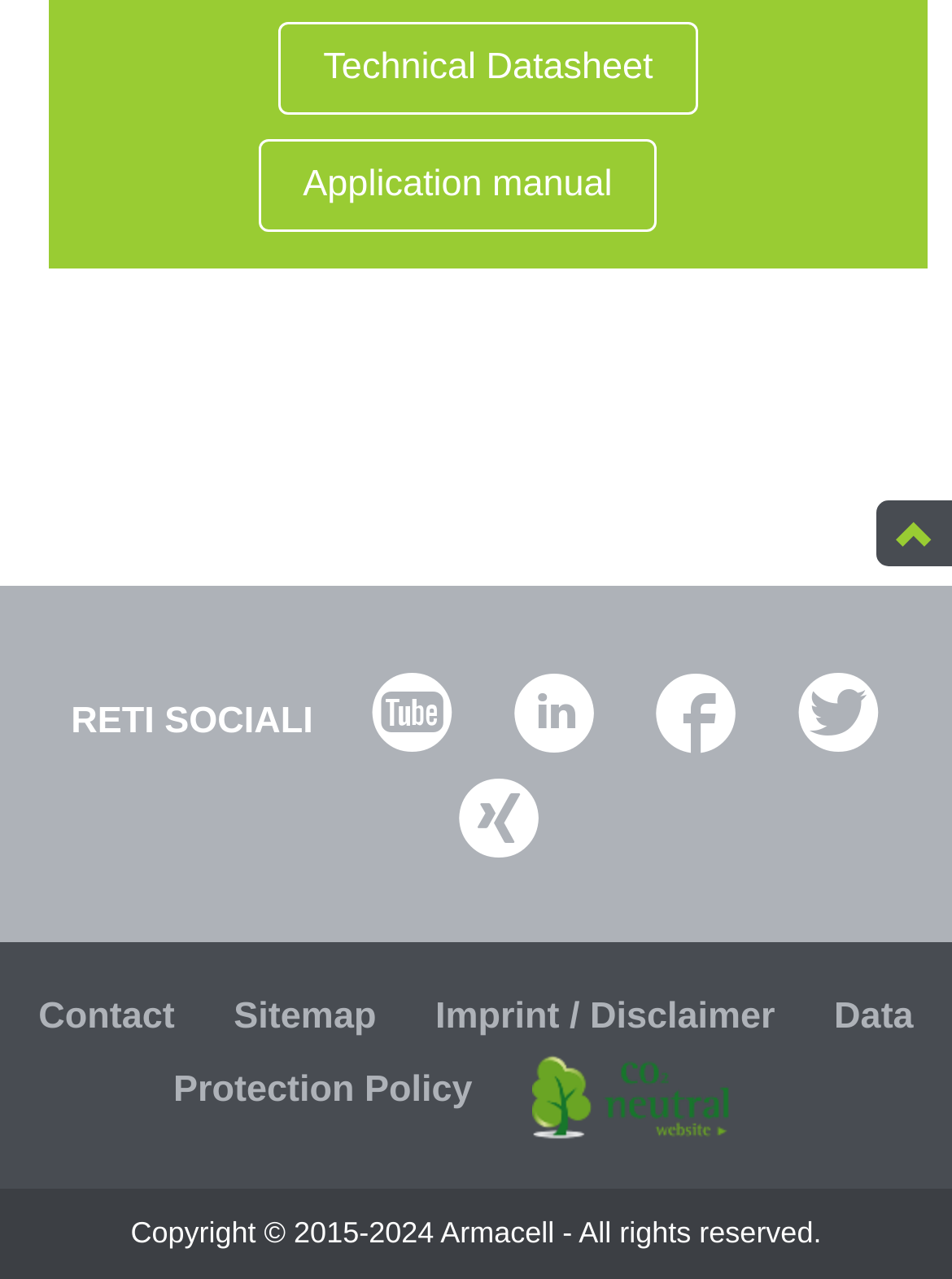Please identify the coordinates of the bounding box that should be clicked to fulfill this instruction: "Check CO2 neutral website".

[0.558, 0.836, 0.767, 0.869]